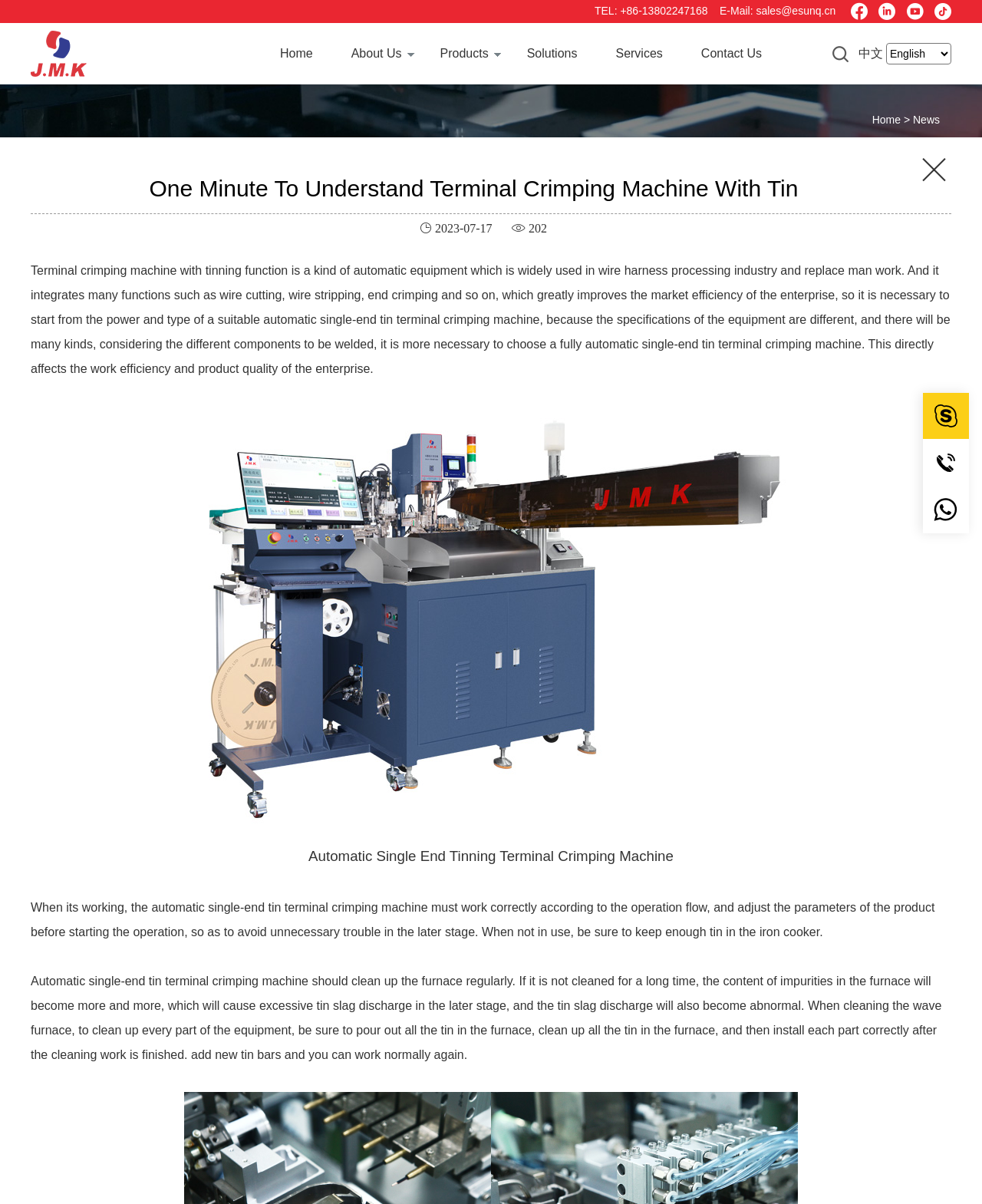Please identify the bounding box coordinates of the clickable element to fulfill the following instruction: "Click the 'Products' link". The coordinates should be four float numbers between 0 and 1, i.e., [left, top, right, bottom].

[0.432, 0.035, 0.513, 0.054]